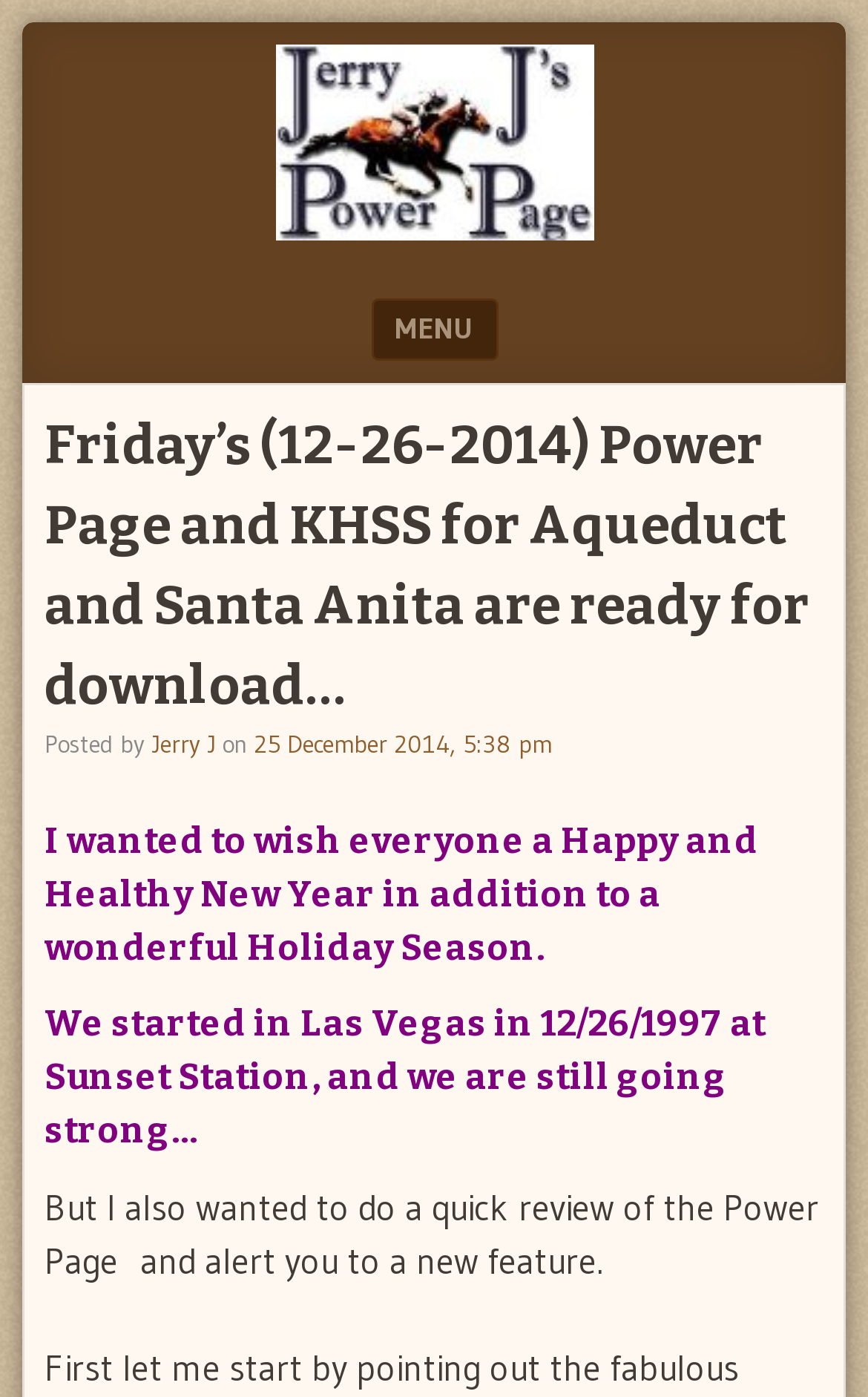Identify the bounding box coordinates for the UI element described as follows: Jerry J Power Page. Use the format (top-left x, top-left y, bottom-right x, bottom-right y) and ensure all values are floating point numbers between 0 and 1.

[0.051, 0.038, 0.279, 0.255]